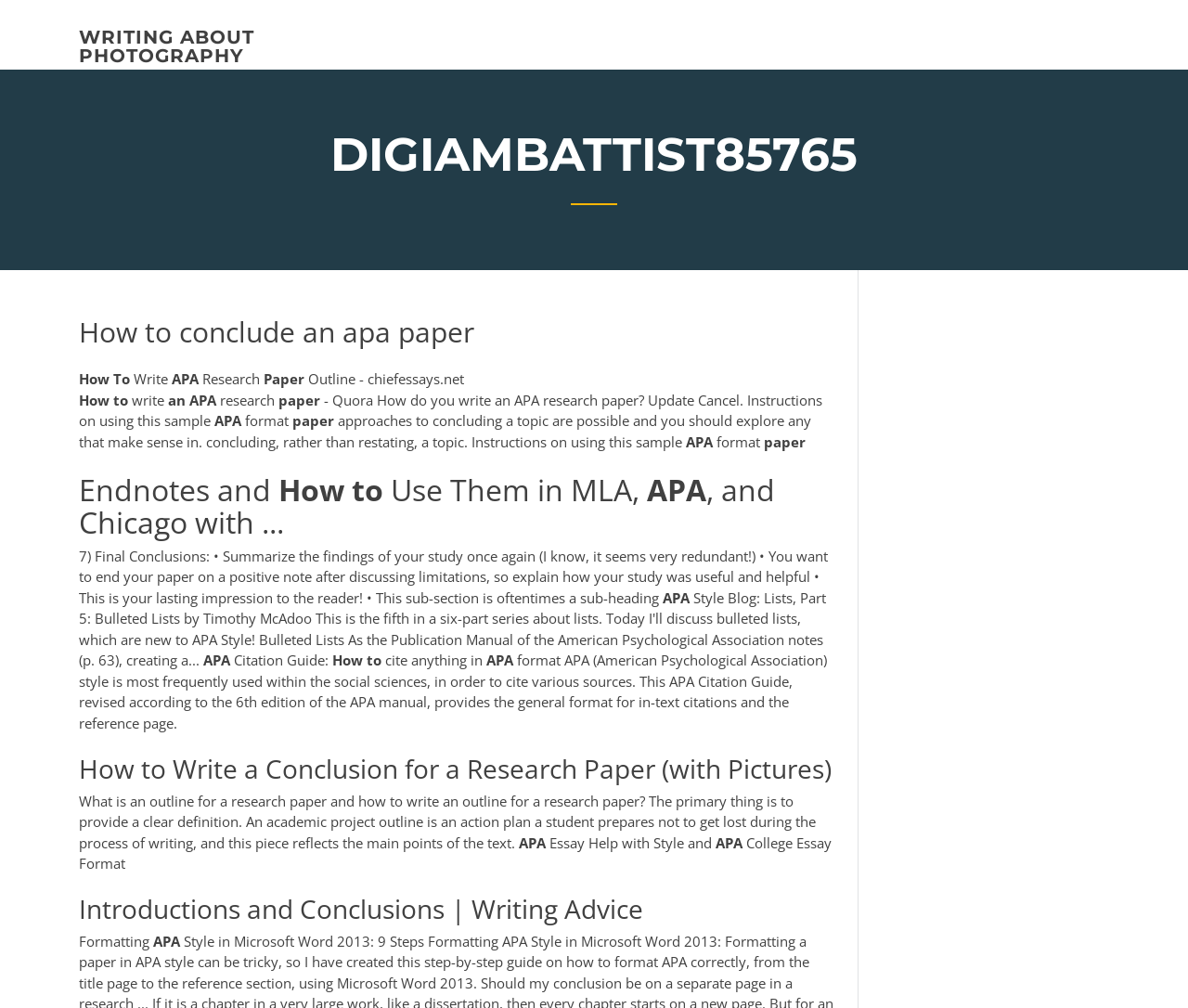What is the purpose of the 7) Final Conclusions section?
Refer to the image and provide a thorough answer to the question.

According to the text content, the 7) Final Conclusions section is intended to summarize the findings of the study once again, and then explain how the study was useful and helpful, ending on a positive note. This is indicated by the text '• Summarize the findings of your study once again (I know, it seems very redundant!) • You want to end your paper on a positive note after discussing limitations, so explain how your study was useful and helpful • This is your lasting impression to the reader!'.